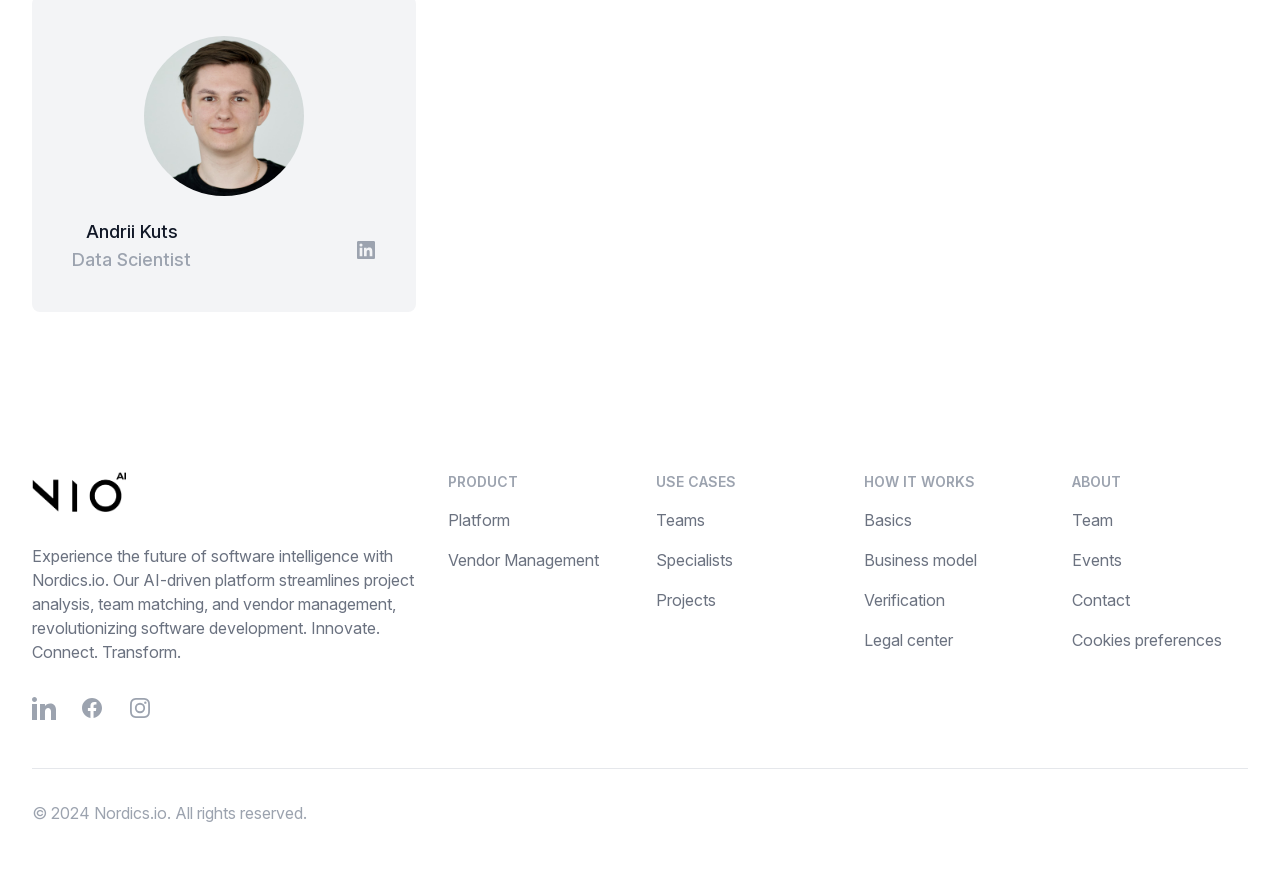Consider the image and give a detailed and elaborate answer to the question: 
What are the main sections of the webpage?

The main sections of the webpage can be found in the link elements with headings 'PRODUCT', 'USE CASES', 'HOW IT WORKS', and 'ABOUT' located at the top-center of the webpage.